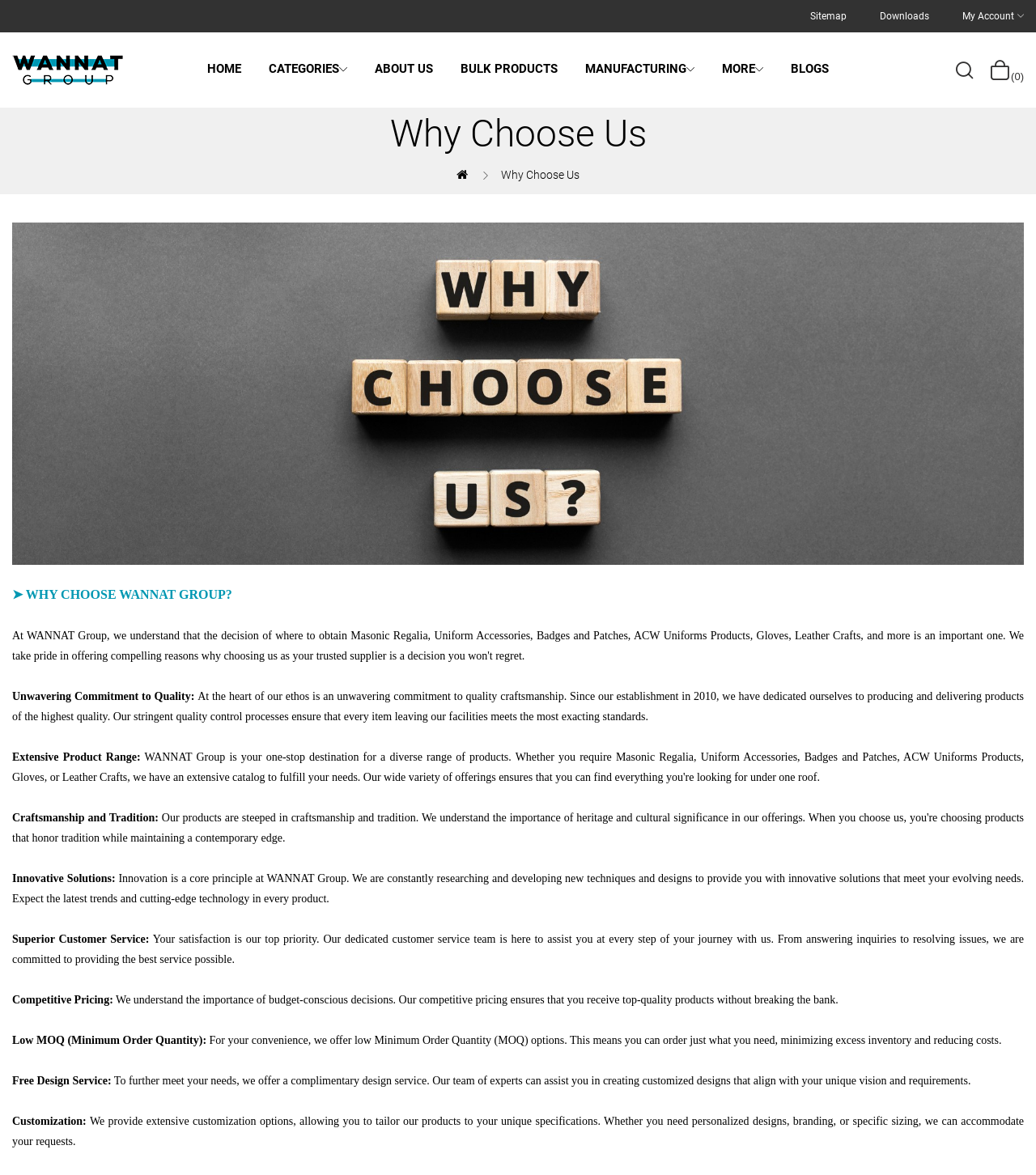Use a single word or phrase to answer the following:
What is the purpose of the company's design service?

To assist in creating customized designs